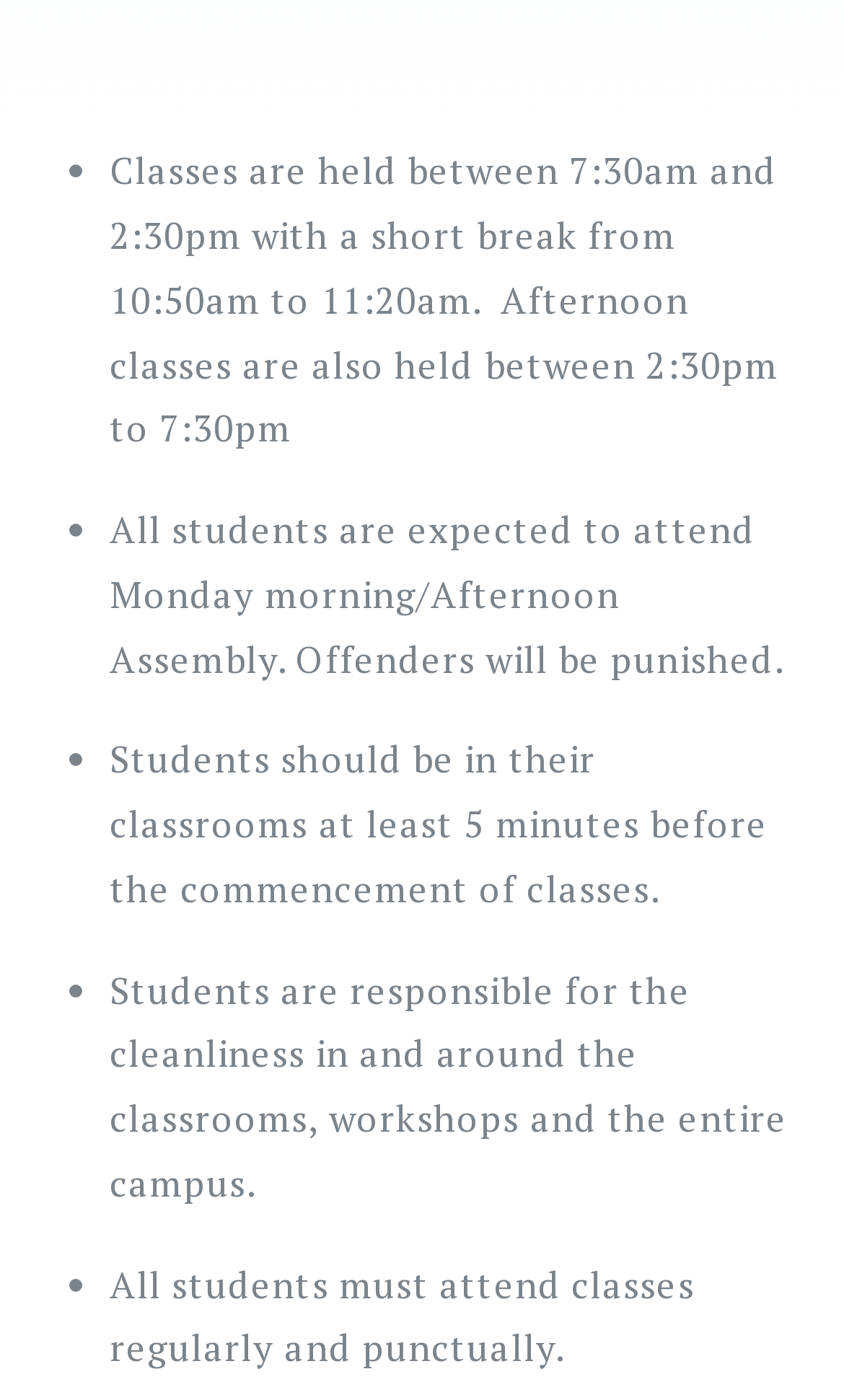Please provide the bounding box coordinates in the format (top-left x, top-left y, bottom-right x, bottom-right y). Remember, all values are floating point numbers between 0 and 1. What is the bounding box coordinate of the region described as: CONTACT US

[0.064, 0.026, 0.936, 0.11]